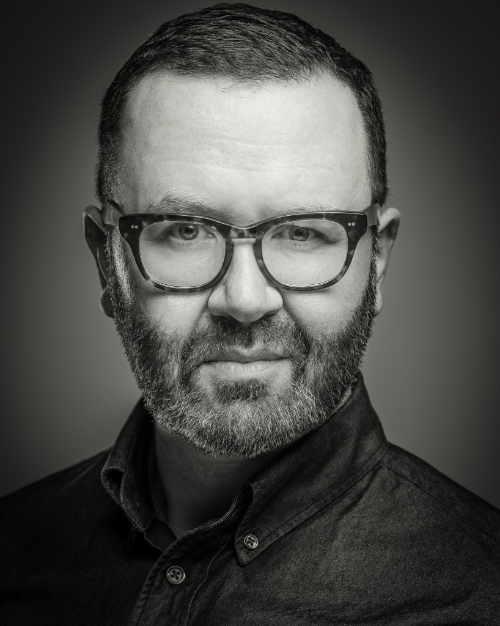What is the color of the subject's shirt?
Using the visual information, respond with a single word or phrase.

Dark